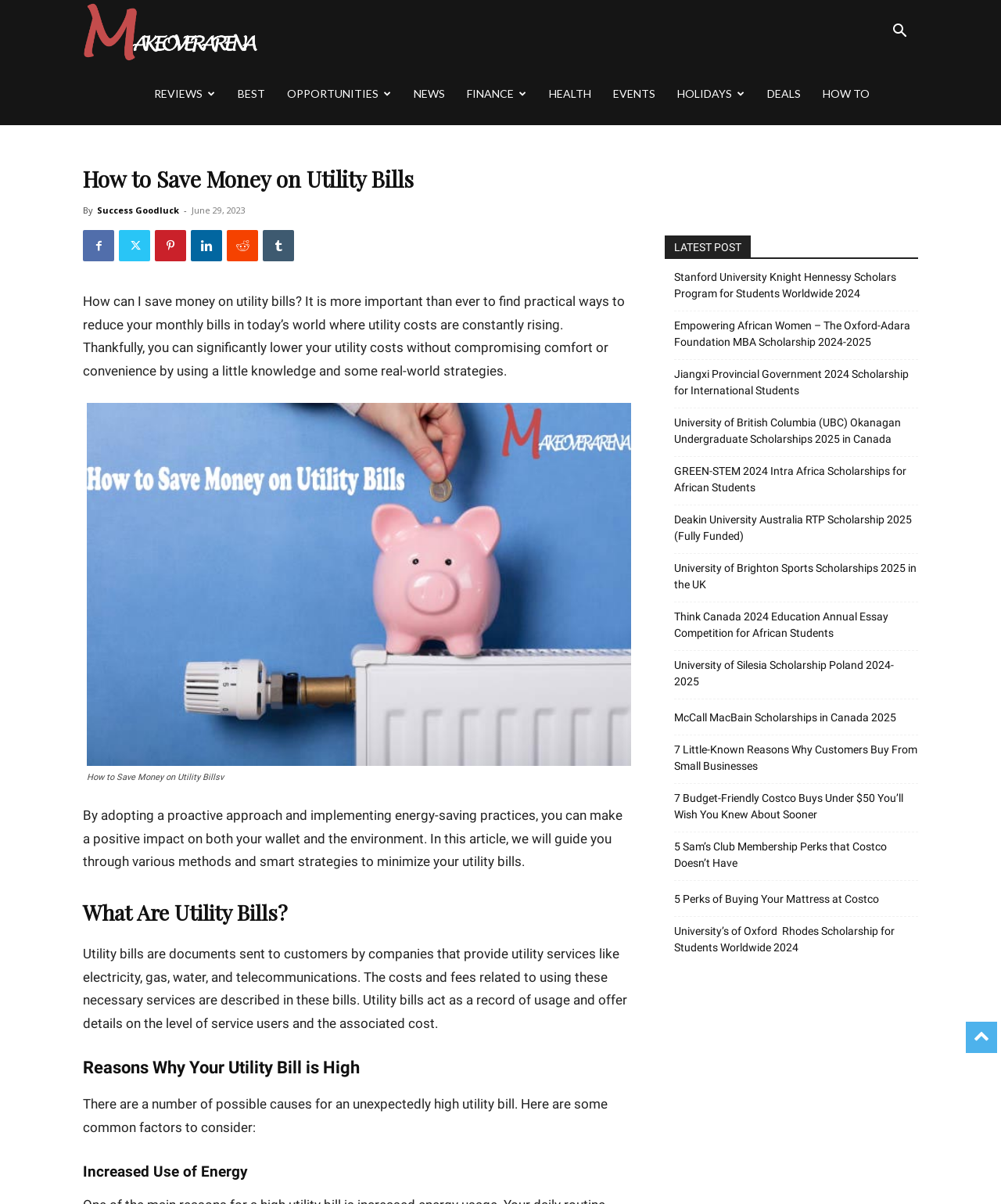Provide the bounding box coordinates of the HTML element this sentence describes: "Best". The bounding box coordinates consist of four float numbers between 0 and 1, i.e., [left, top, right, bottom].

[0.227, 0.052, 0.276, 0.104]